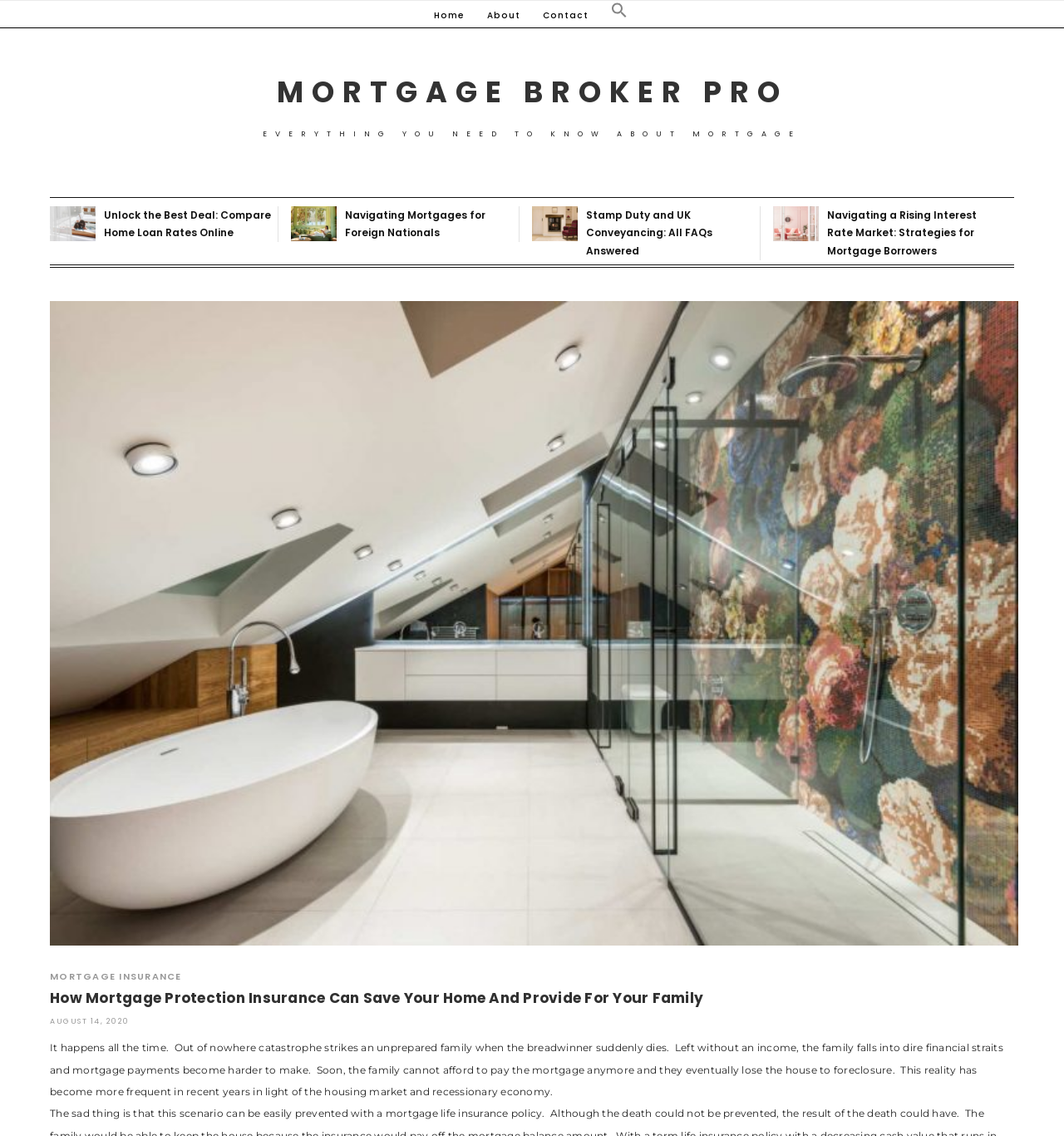Find the UI element described as: "Medjaden-TJMCOAA Scholarship" and predict its bounding box coordinates. Ensure the coordinates are four float numbers between 0 and 1, [left, top, right, bottom].

None